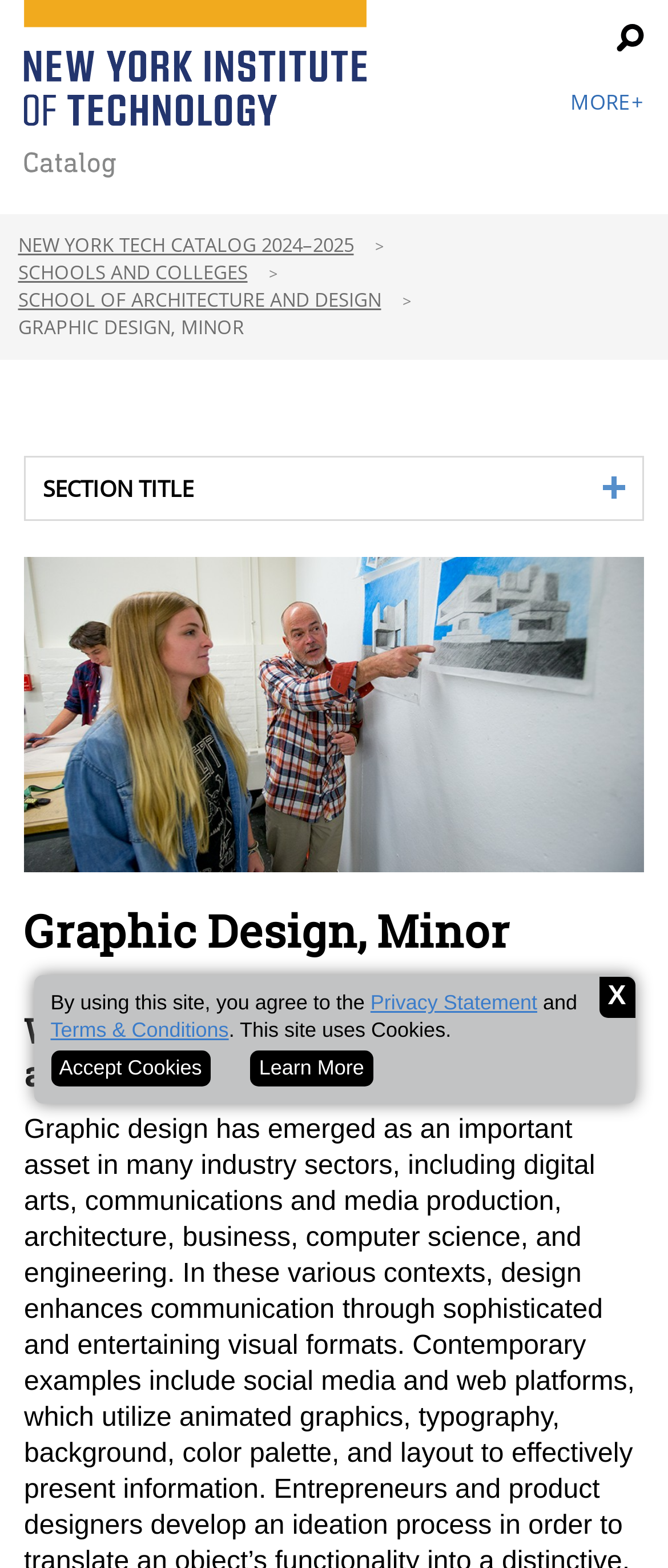What is the title of the section that describes the graphic design minor?
Using the information presented in the image, please offer a detailed response to the question.

I can see that the heading 'Graphic Design, Minor' is present on the webpage, which is the title of the section that describes the graphic design minor.